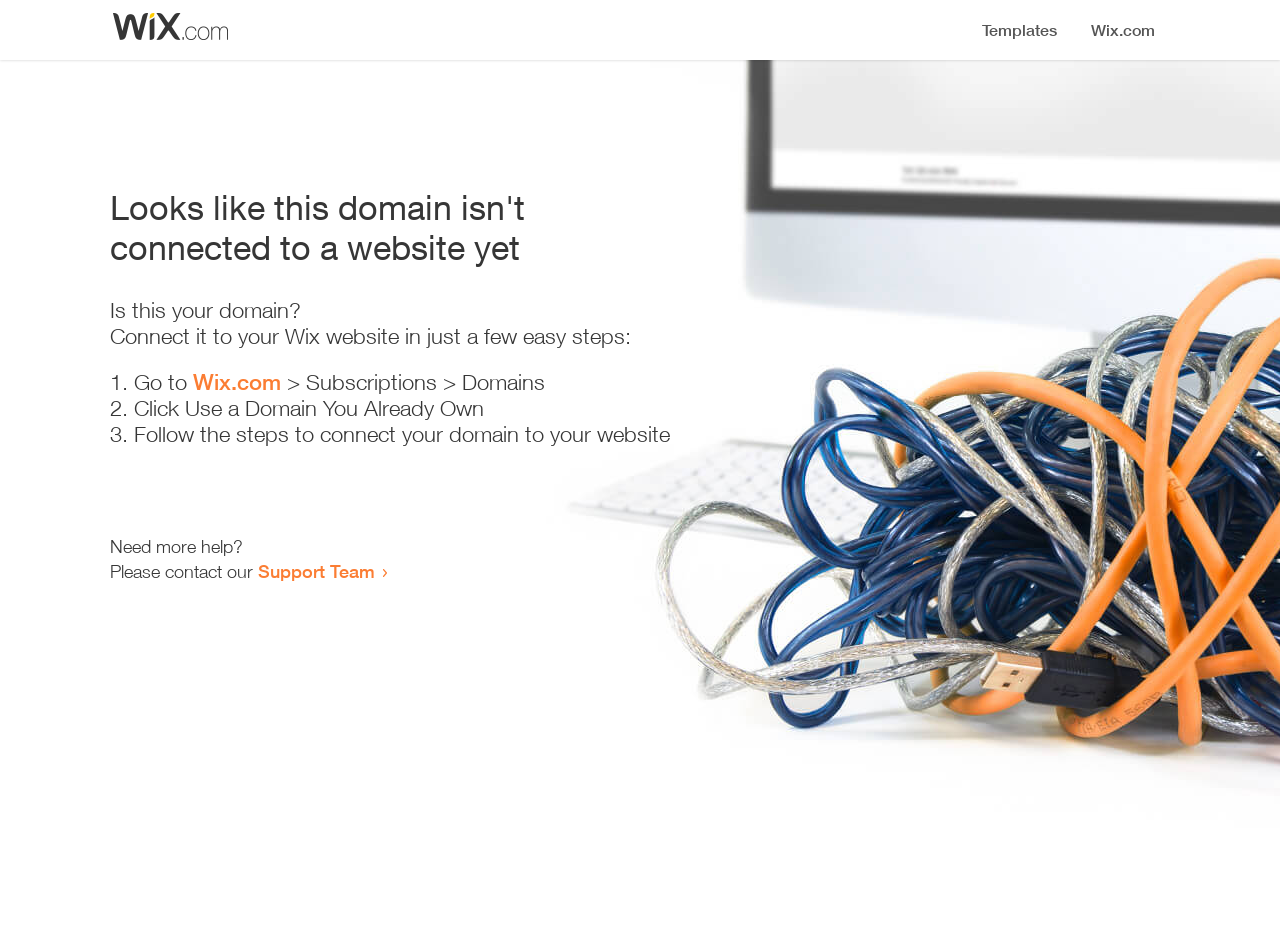Answer in one word or a short phrase: 
Where can I get more help?

Support Team